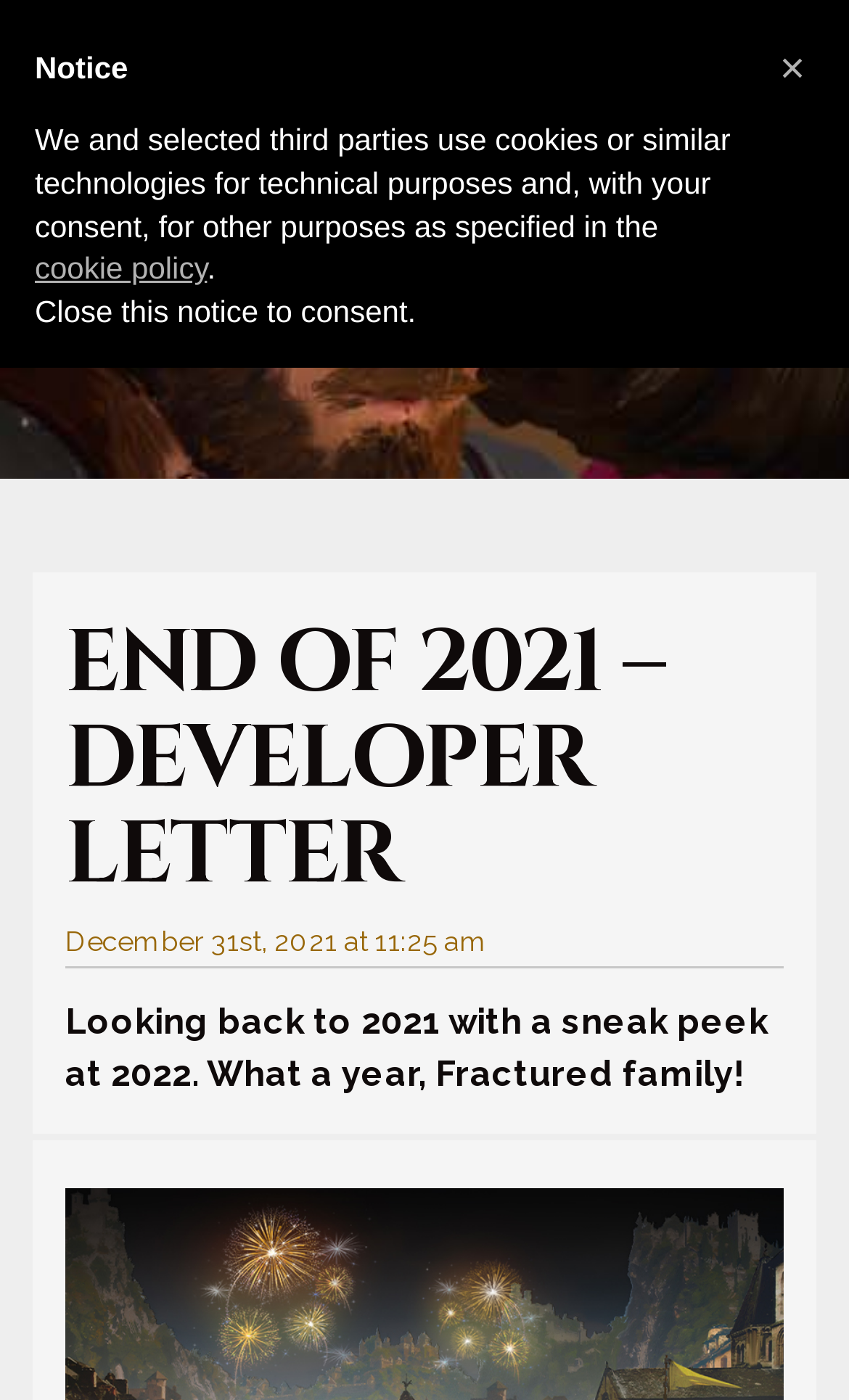What is the purpose of the button with '×' icon?
Can you give a detailed and elaborate answer to the question?

From the context of the button with '×' icon and the surrounding text 'Close this notice to consent.', we can infer that the purpose of the button is to close the notice.